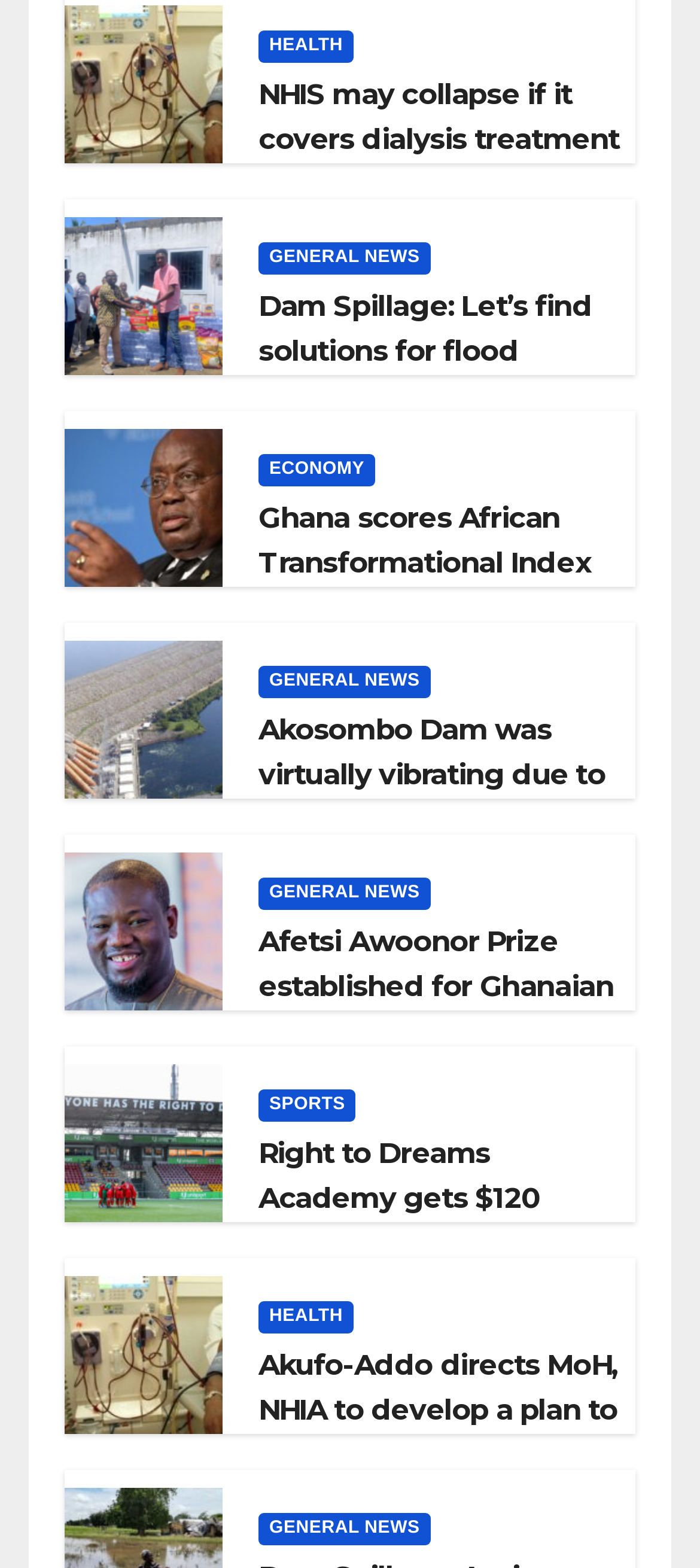Could you locate the bounding box coordinates for the section that should be clicked to accomplish this task: "Explore ECONOMY news".

[0.369, 0.289, 0.536, 0.31]